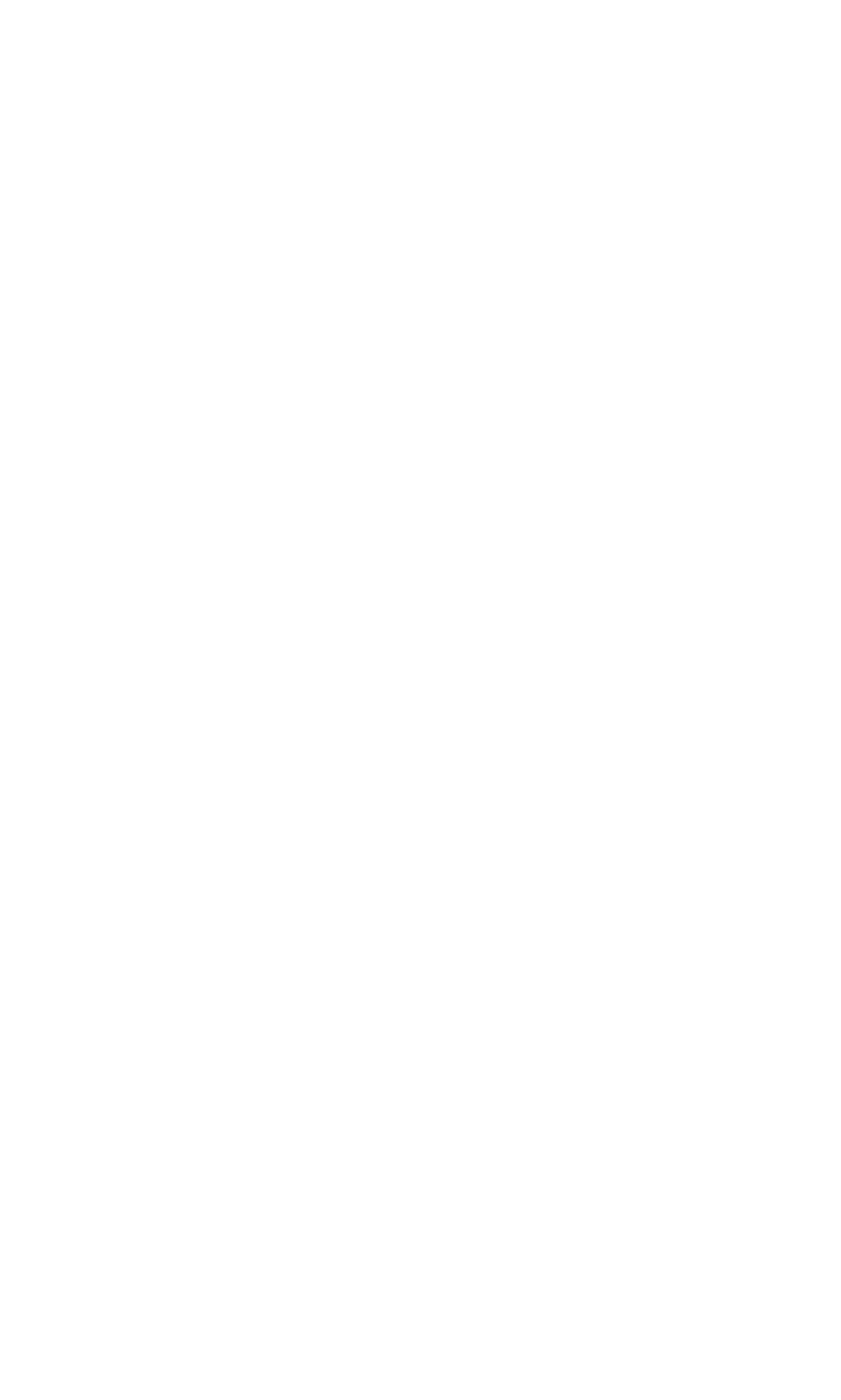What is the topic of the article?
Give a single word or phrase as your answer by examining the image.

Rental Properties in Australia